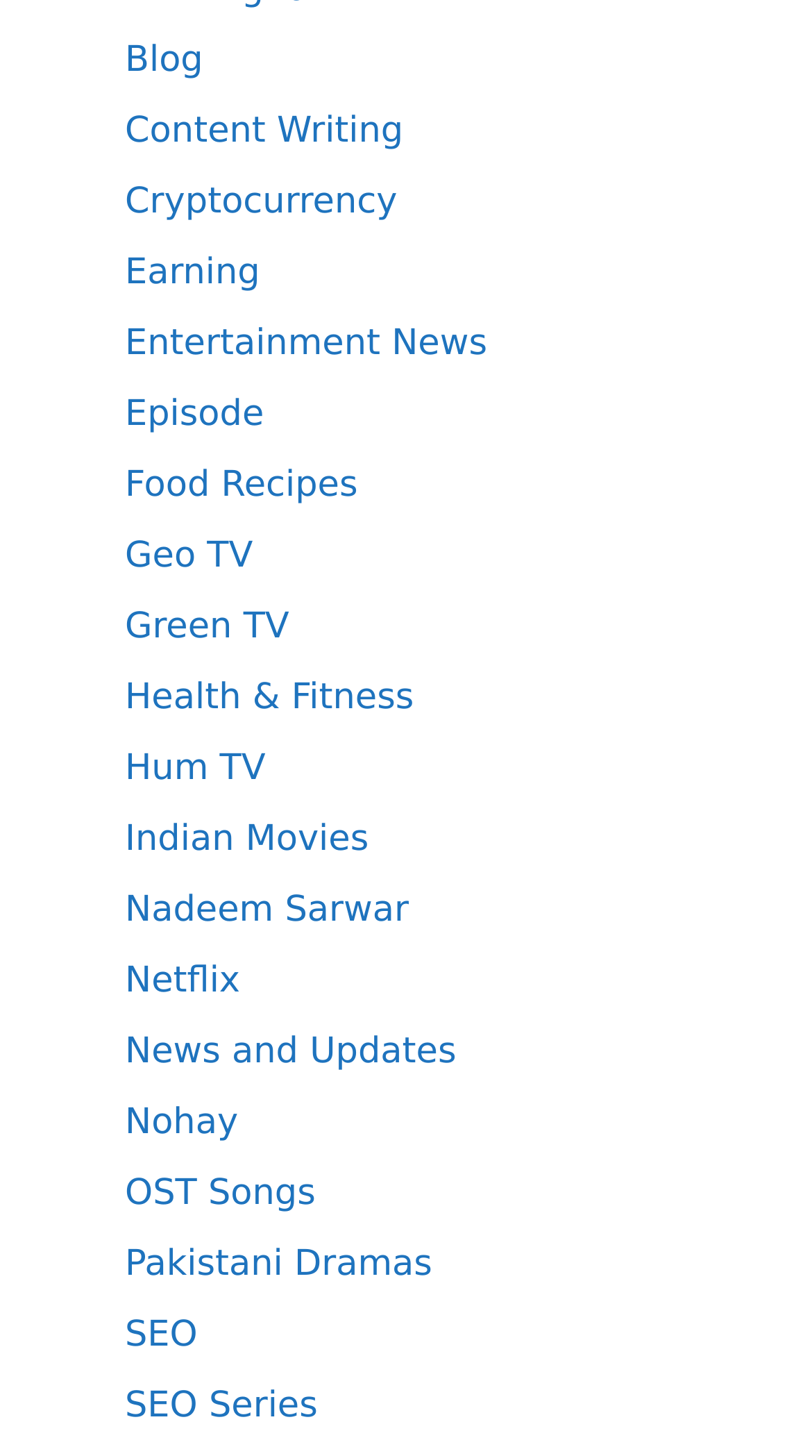Please determine the bounding box coordinates for the element that should be clicked to follow these instructions: "Read about 'Cryptocurrency'".

[0.154, 0.124, 0.489, 0.153]